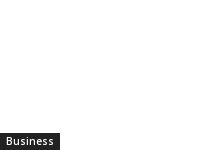Please provide a short answer using a single word or phrase for the question:
What topics are covered in the surrounding context?

Infrastructure development and consumer services